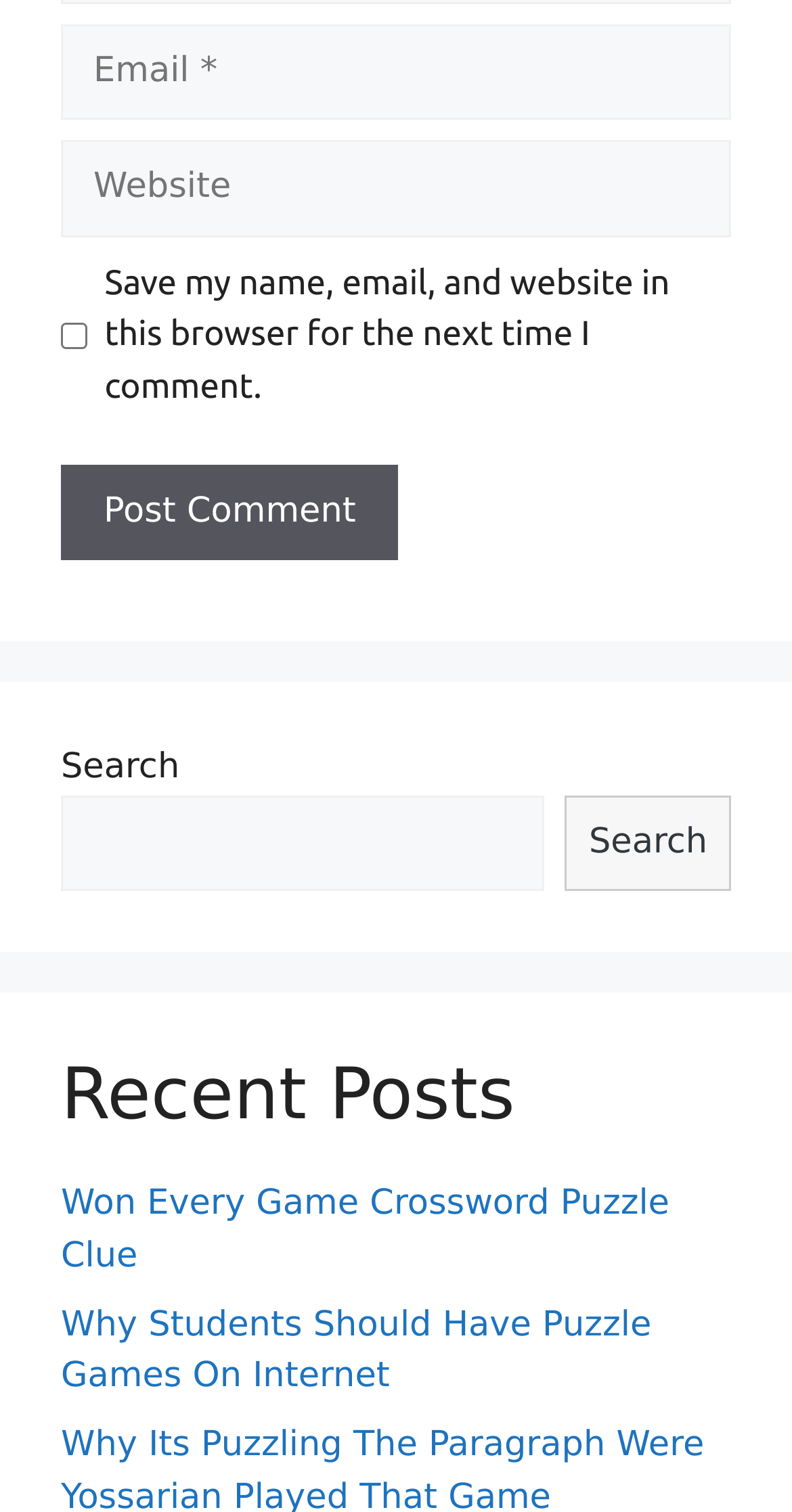What is the purpose of the 'Post Comment' button?
Provide an in-depth and detailed explanation in response to the question.

The 'Post Comment' button is located below the comment submission form, which includes fields for email, website, and comment text. This suggests that the button's purpose is to submit the user's comment for posting.